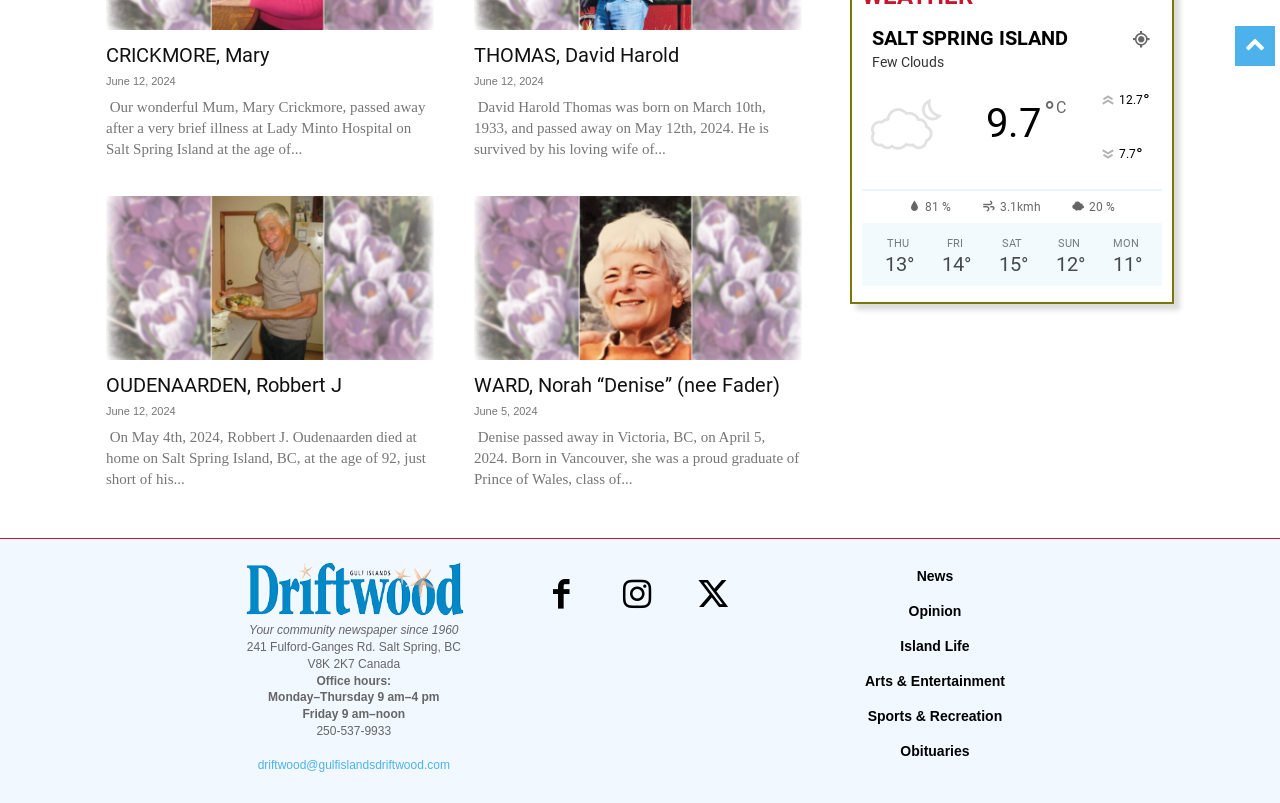Can you determine the bounding box coordinates of the area that needs to be clicked to fulfill the following instruction: "Visit Gulf Islands Driftwood homepage"?

[0.185, 0.696, 0.368, 0.775]